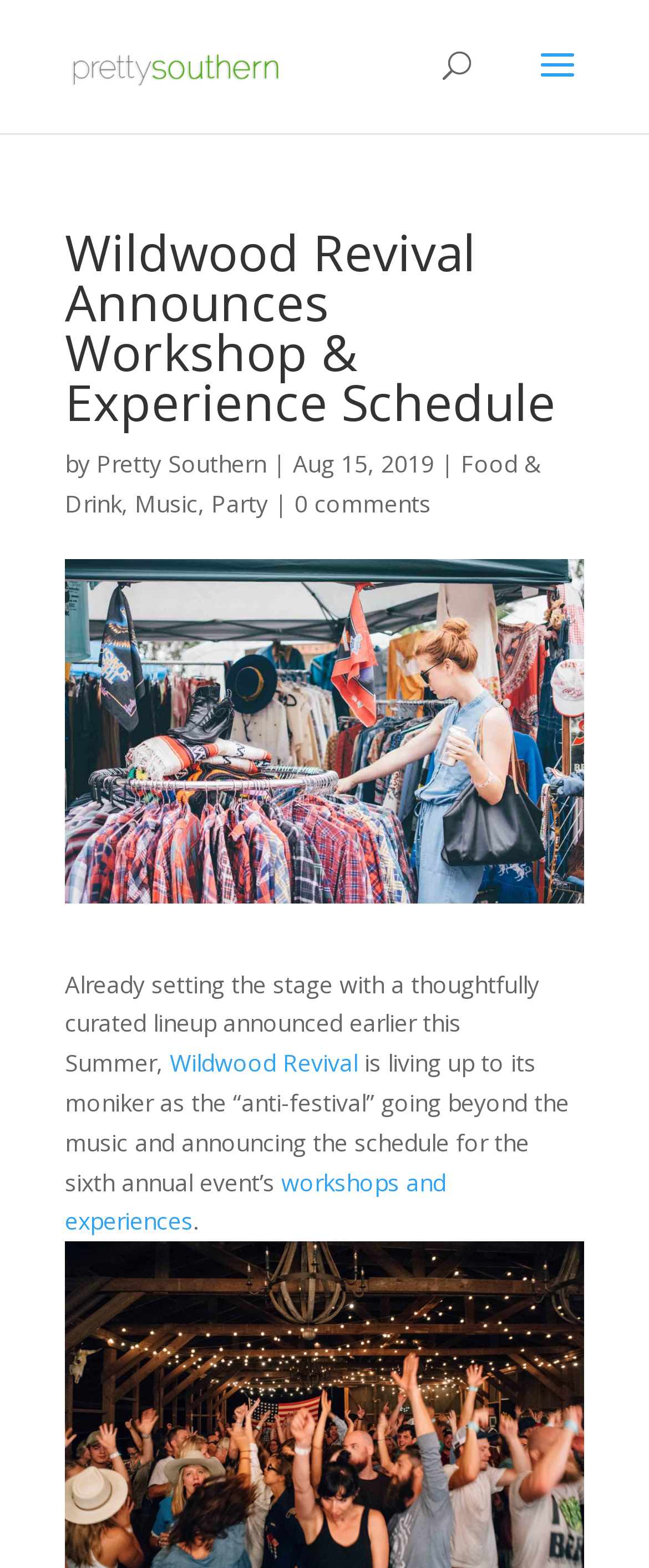Generate the main heading text from the webpage.

Wildwood Revival Announces Workshop & Experience Schedule